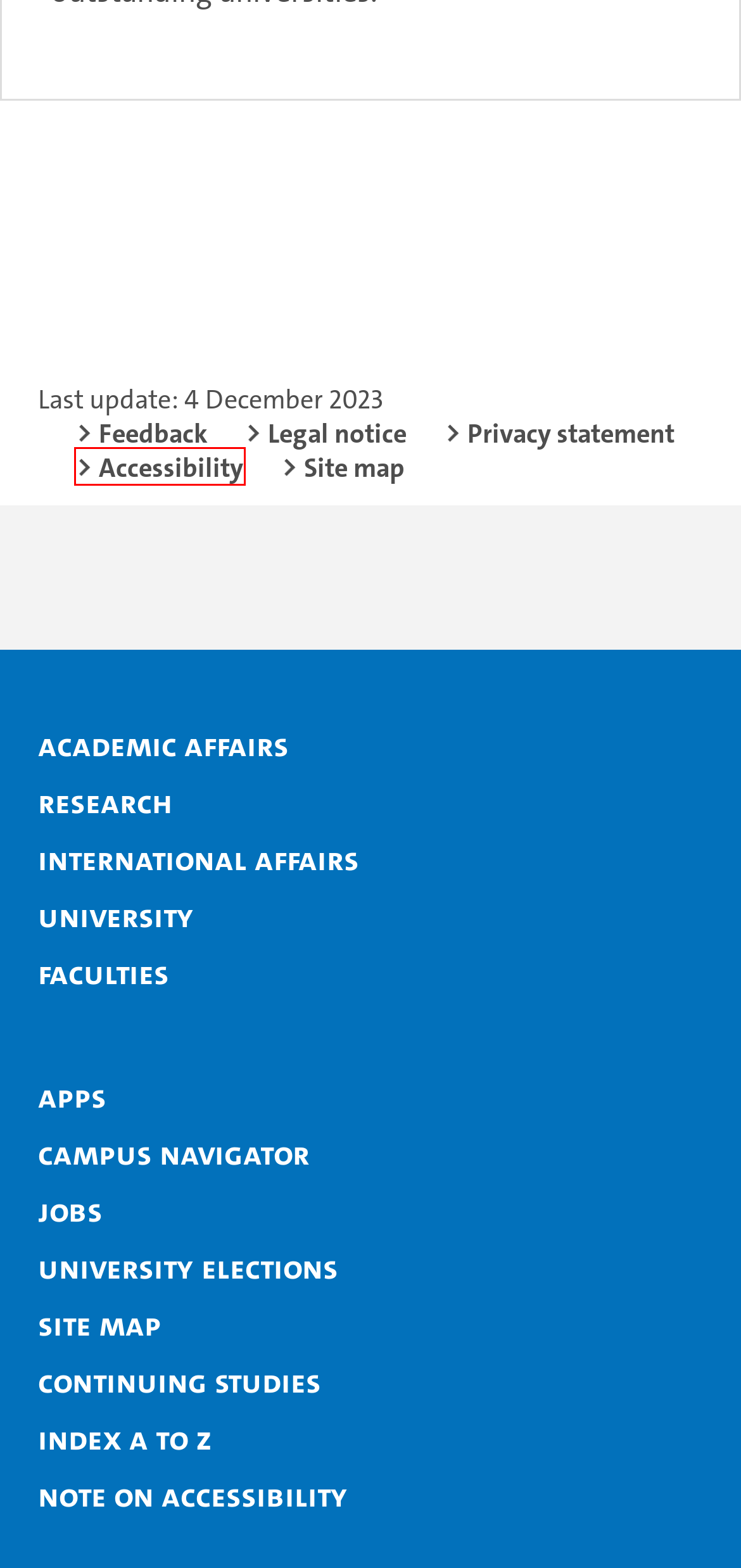You are provided with a screenshot of a webpage highlighting a UI element with a red bounding box. Choose the most suitable webpage description that matches the new page after clicking the element in the bounding box. Here are the candidates:
A. Note on Accessibility : Universität Hamburg
B. Continuing education : Services for ... : Universität Hamburg
C. Research : Universität Hamburg
D. Job opportunities : Universität Hamburg
E. Campus Navigator of Universität Hamburg
F. Medienplattform Universität Hamburg - Lecture2Go
G. Universität Hamburg: Informationen und Neuigkeiten | XING
H. Studies : Universität Hamburg

A